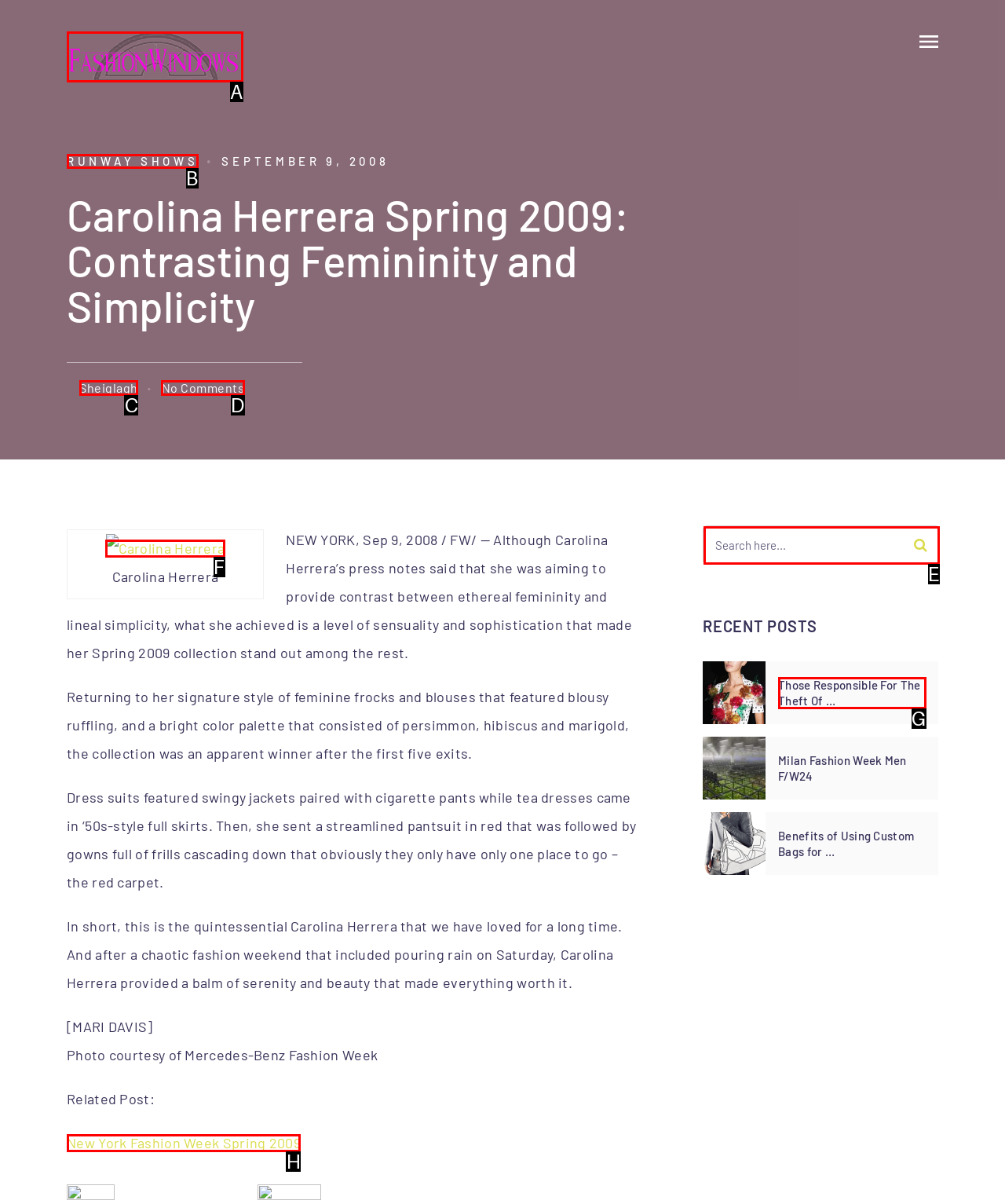Identify the option that best fits this description: parent_node: Carolina Herrera
Answer with the appropriate letter directly.

F